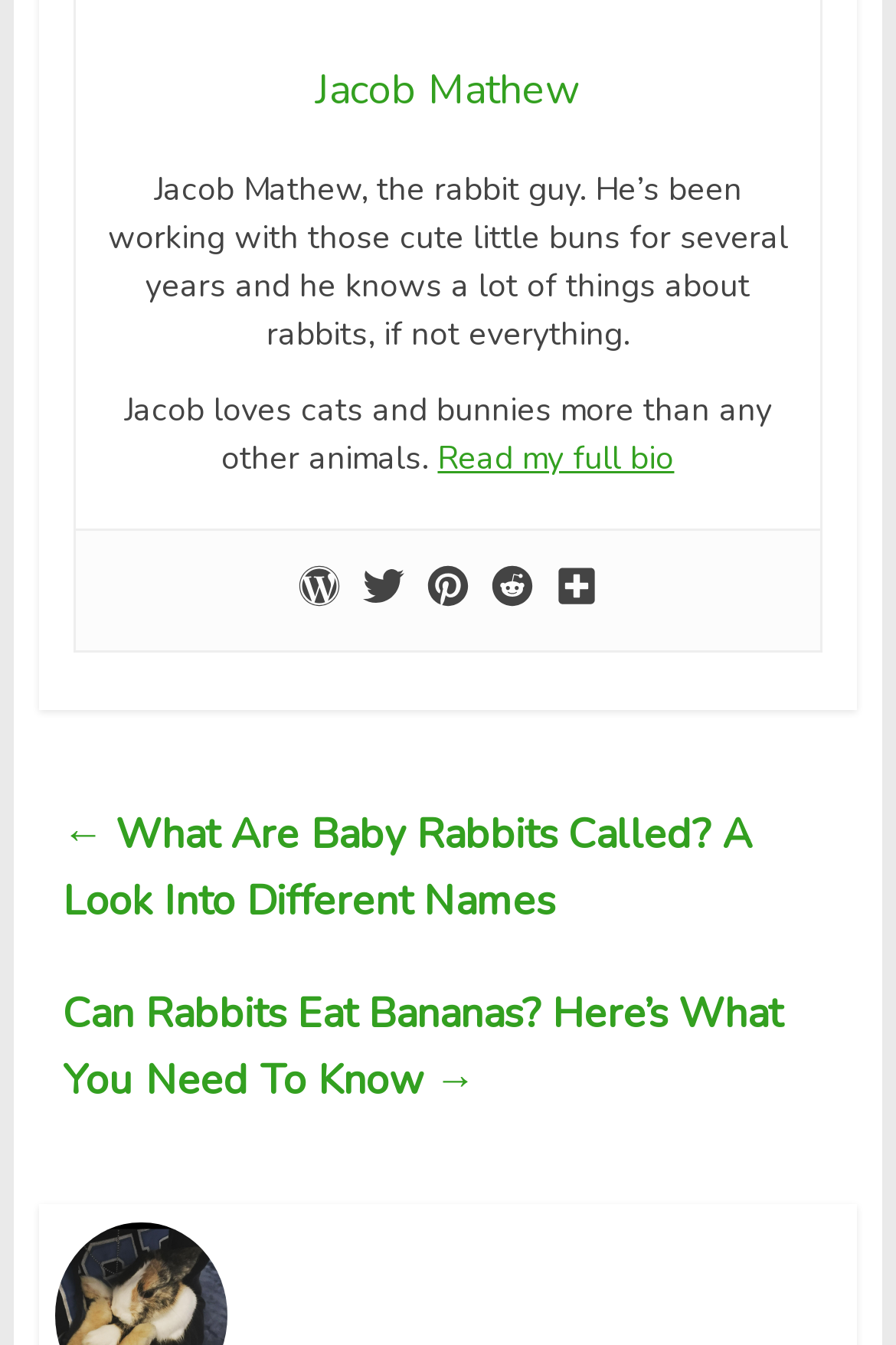Provide the bounding box coordinates for the specified HTML element described in this description: "title="Reddit"". The coordinates should be four float numbers ranging from 0 to 1, in the format [left, top, right, bottom].

[0.549, 0.421, 0.595, 0.458]